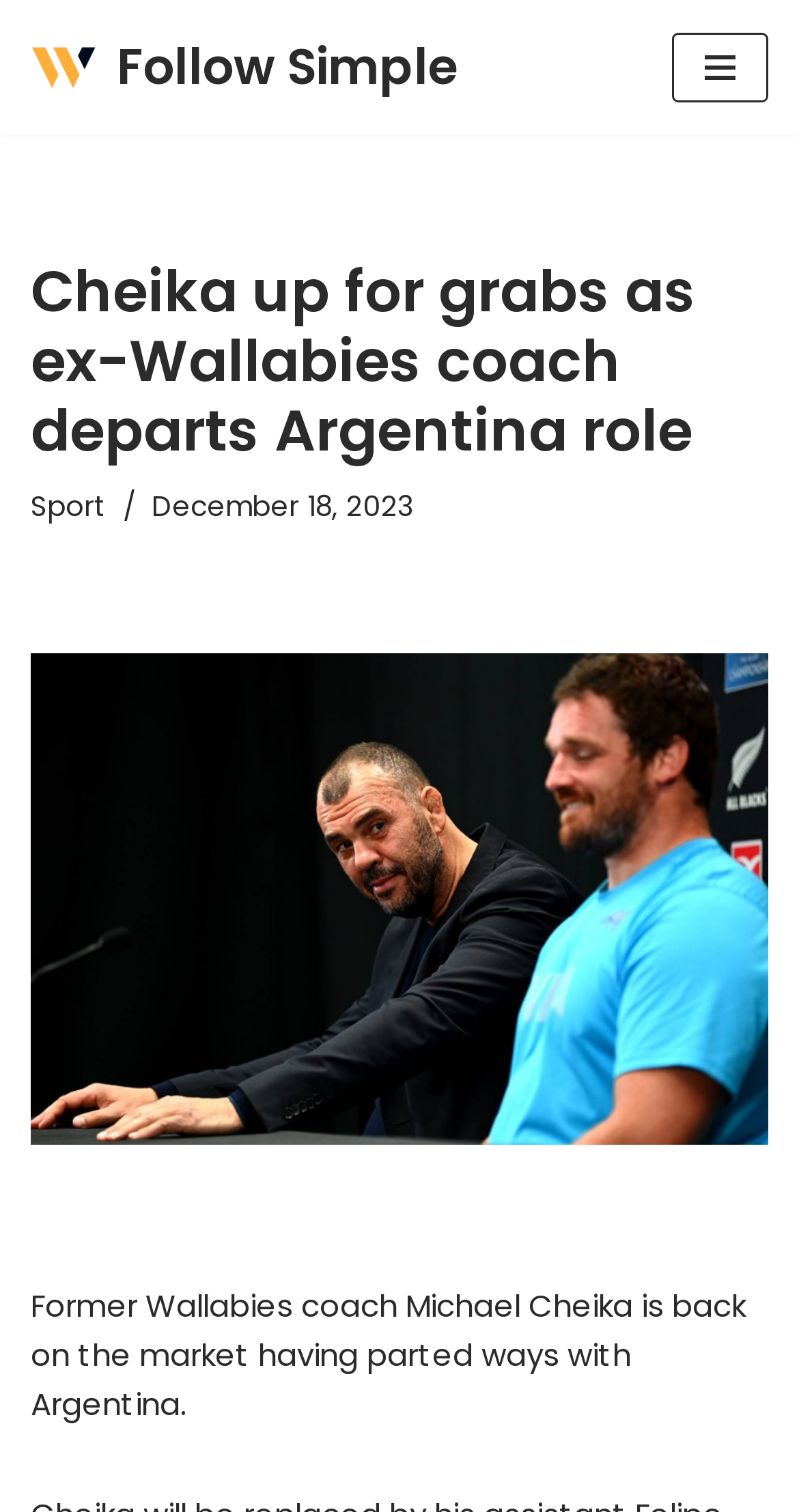Generate the text content of the main headline of the webpage.

Cheika up for grabs as ex-Wallabies coach departs Argentina role